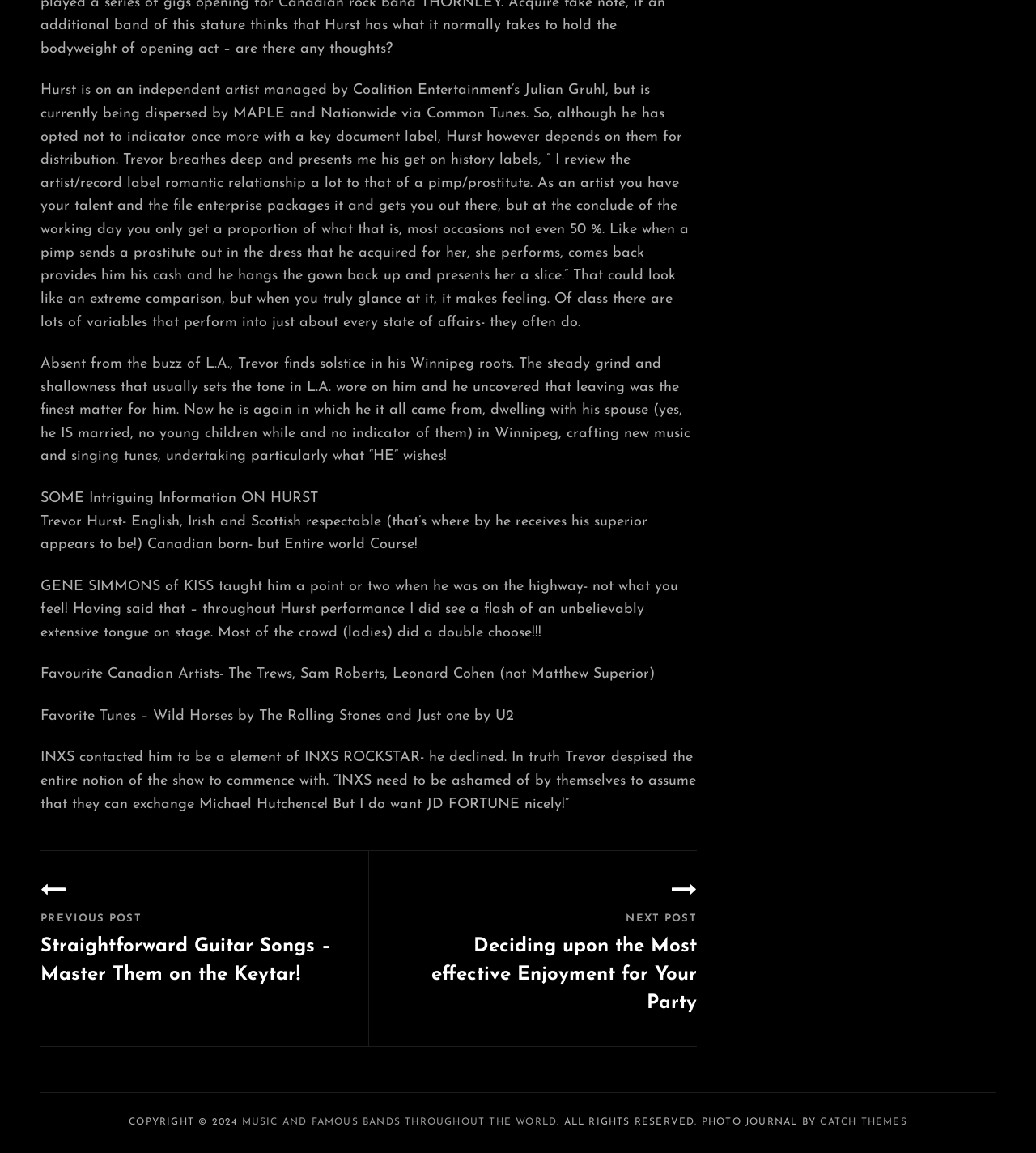Use one word or a short phrase to answer the question provided: 
What is the name of the artist that Trevor Hurst wishes well?

JD FORTUNE